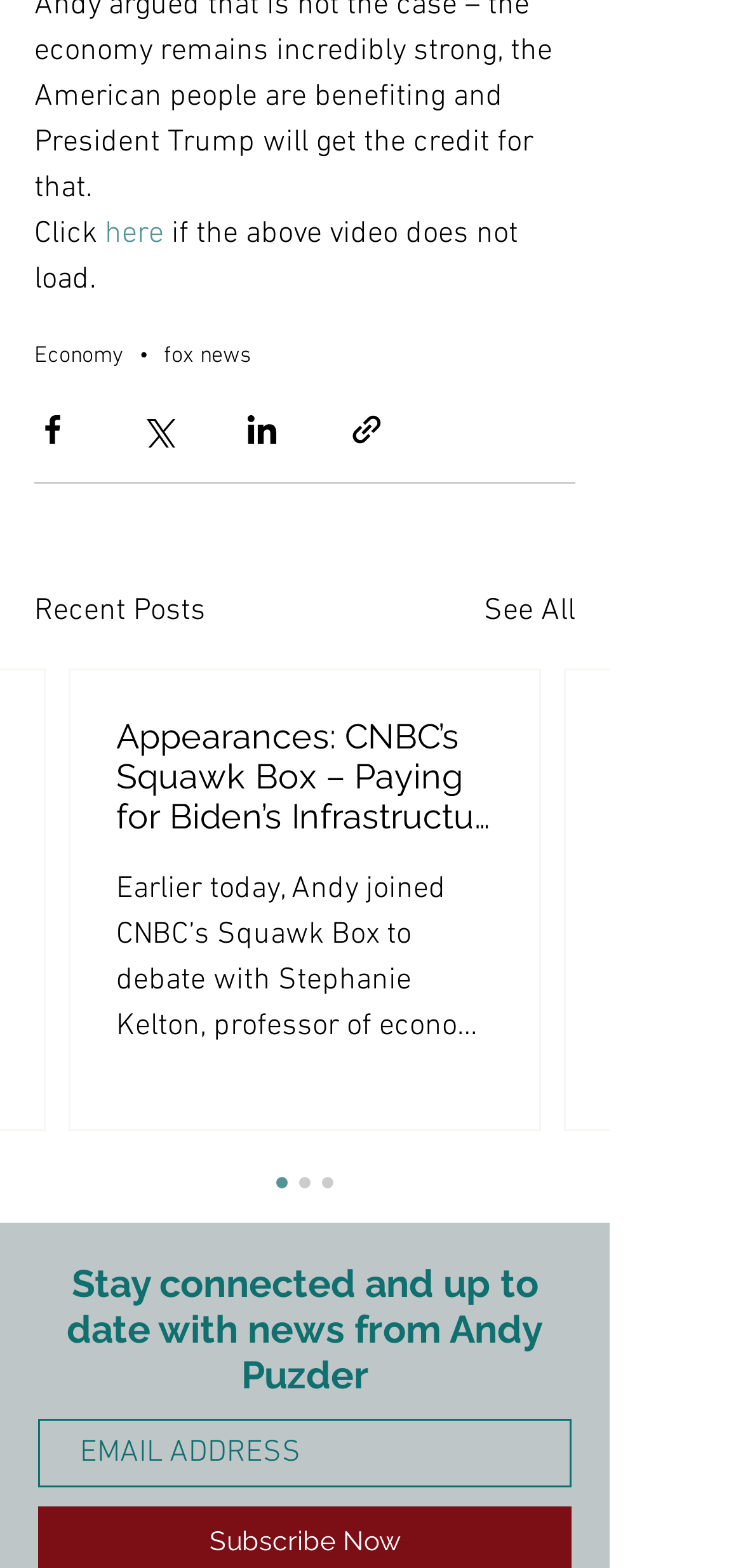Please identify the bounding box coordinates of the area that needs to be clicked to fulfill the following instruction: "Visit the Economy page."

[0.046, 0.219, 0.167, 0.236]